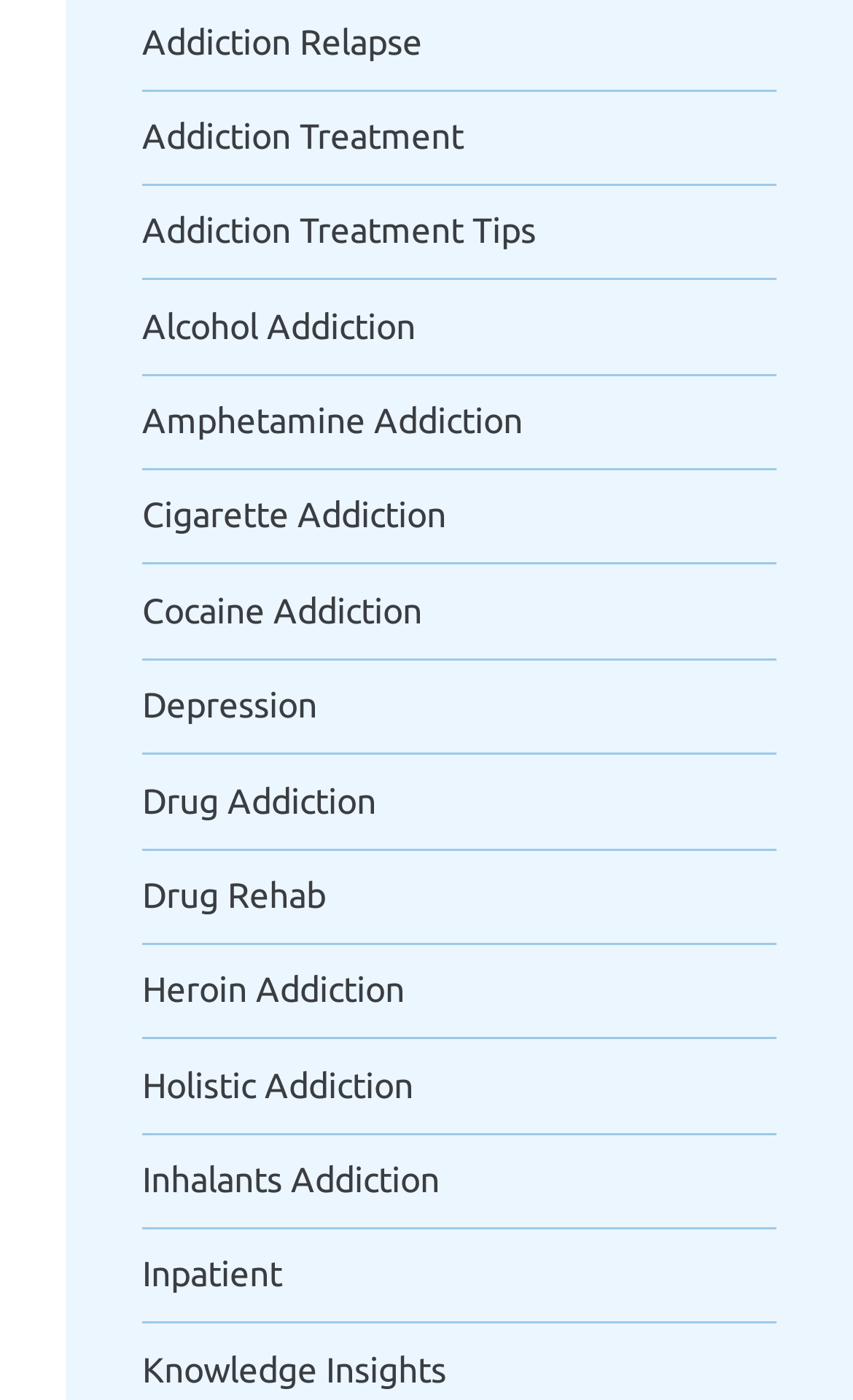Identify the bounding box coordinates of the region that should be clicked to execute the following instruction: "Learn about addiction relapse".

[0.167, 0.013, 0.911, 0.047]